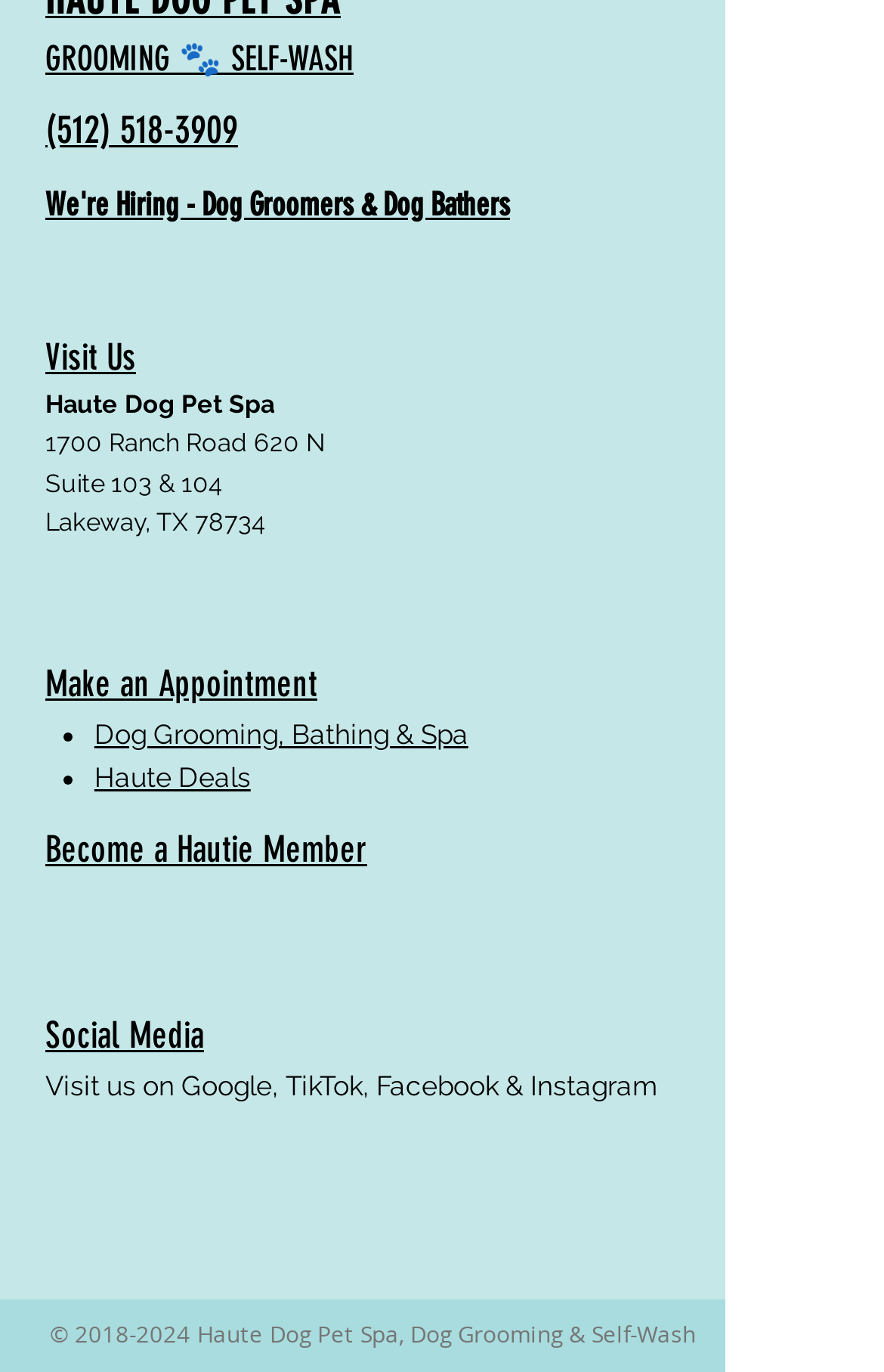Analyze the image and deliver a detailed answer to the question: What services does the pet spa offer?

The services offered by the pet spa can be found in the middle section of the webpage, where it is listed as 'Dog Grooming, Bathing & Spa'.